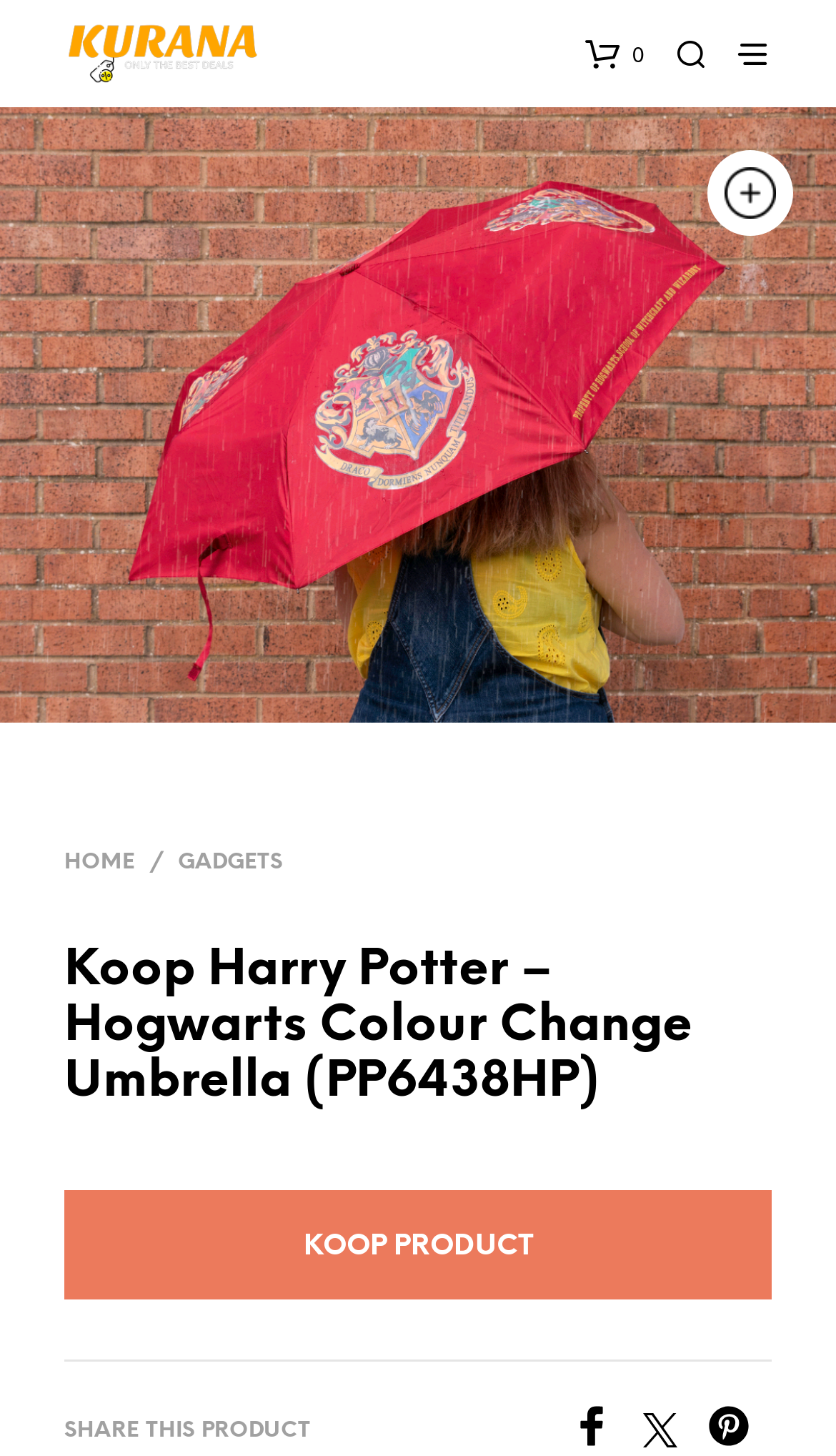What is the name of the school featured on the umbrella?
Could you give a comprehensive explanation in response to this question?

The name of the school featured on the umbrella can be inferred from the product description, which mentions that the umbrella features the 'crest of Hogwarts School'.